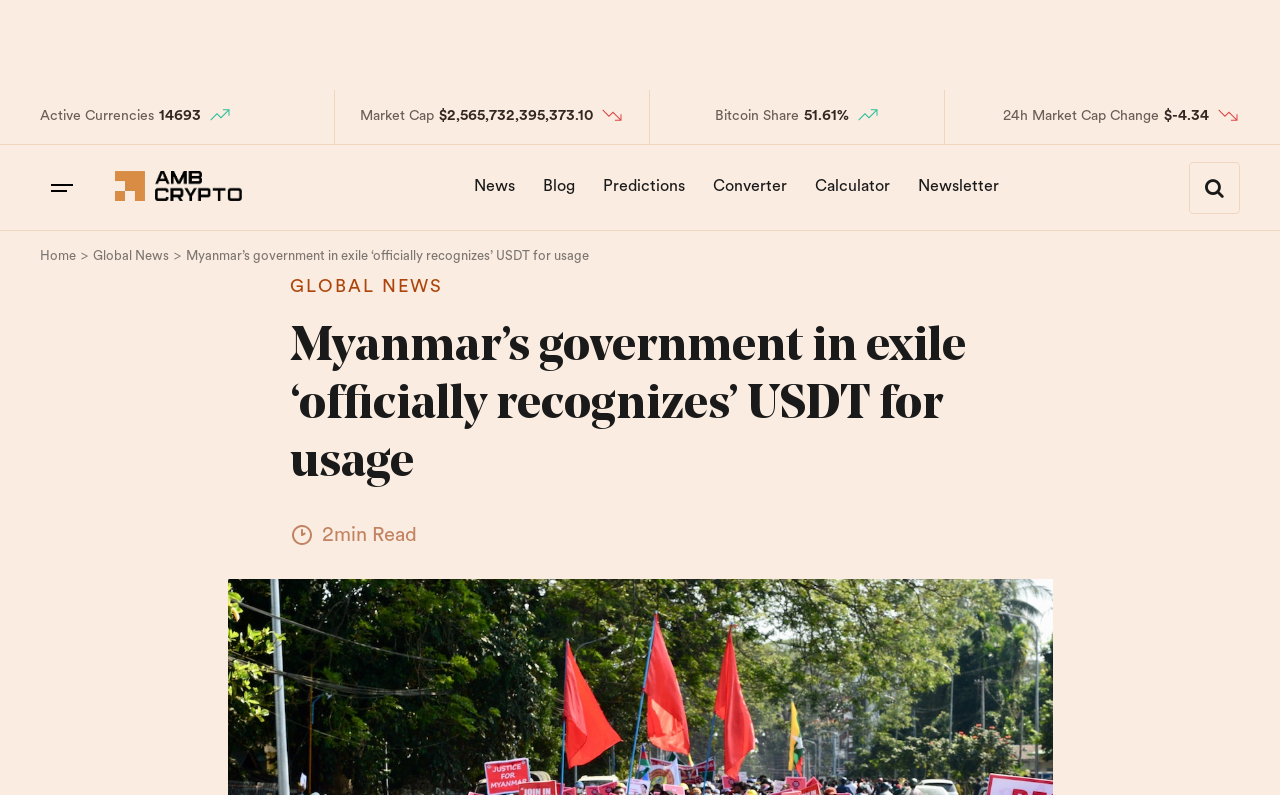Please provide a comprehensive answer to the question based on the screenshot: What is the name of the website?

I found the answer by looking at the top-left corner of the webpage, which displays the logo and name of the website as 'AMBCrypto'.